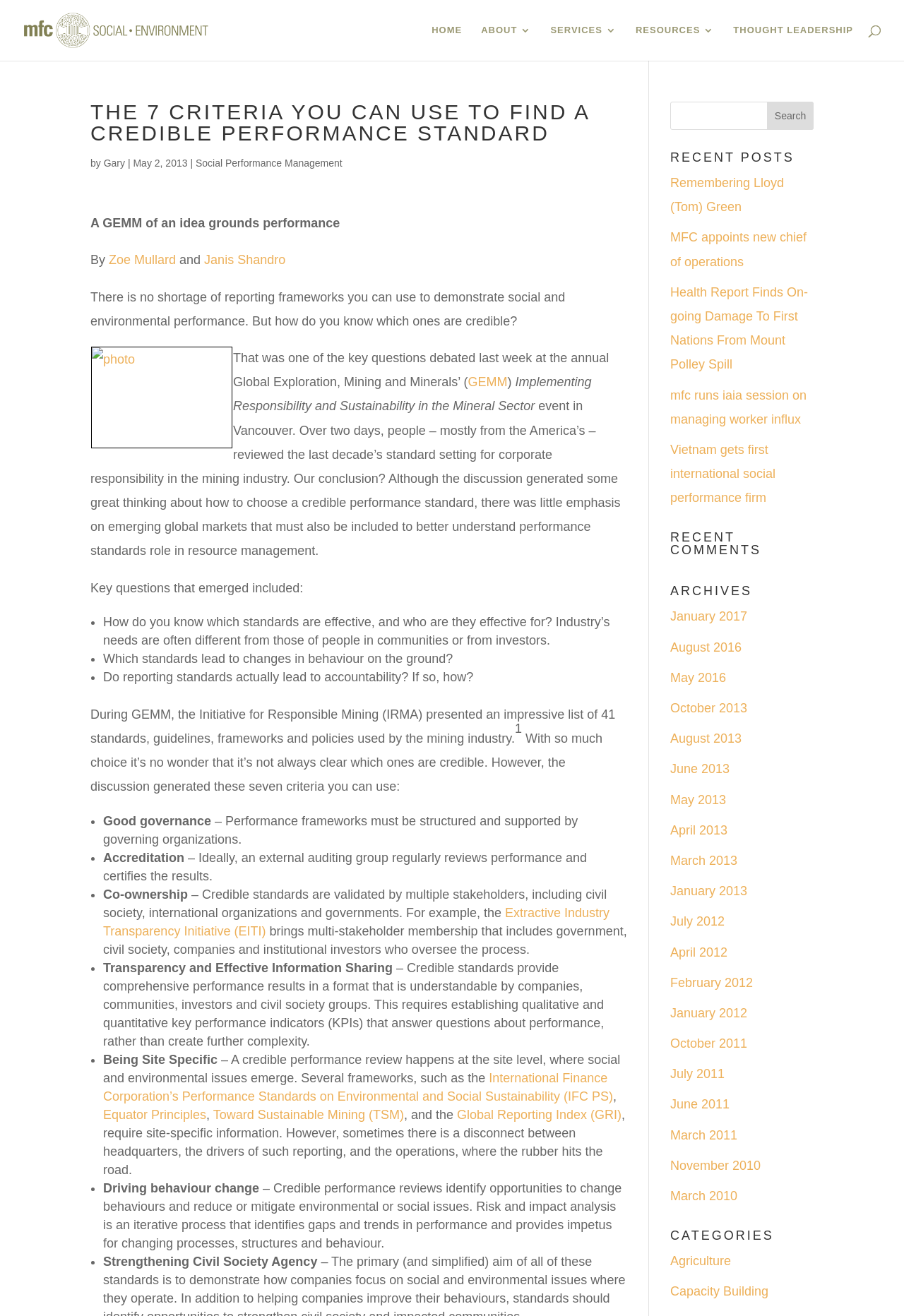Please identify the bounding box coordinates for the region that you need to click to follow this instruction: "Search for a keyword".

[0.741, 0.077, 0.9, 0.099]